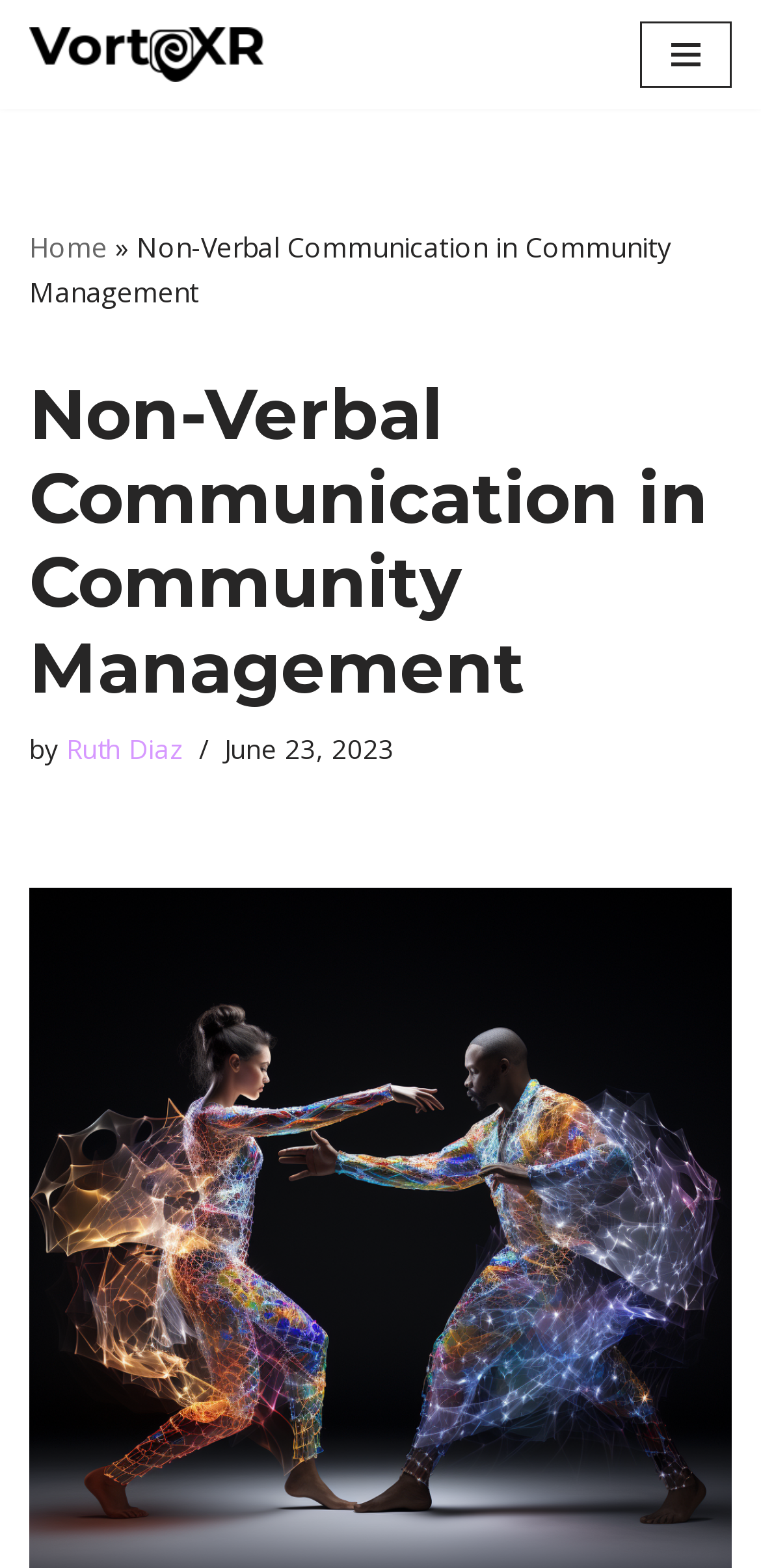What is the title of the article?
Look at the image and answer with only one word or phrase.

Non-Verbal Communication in Community Management